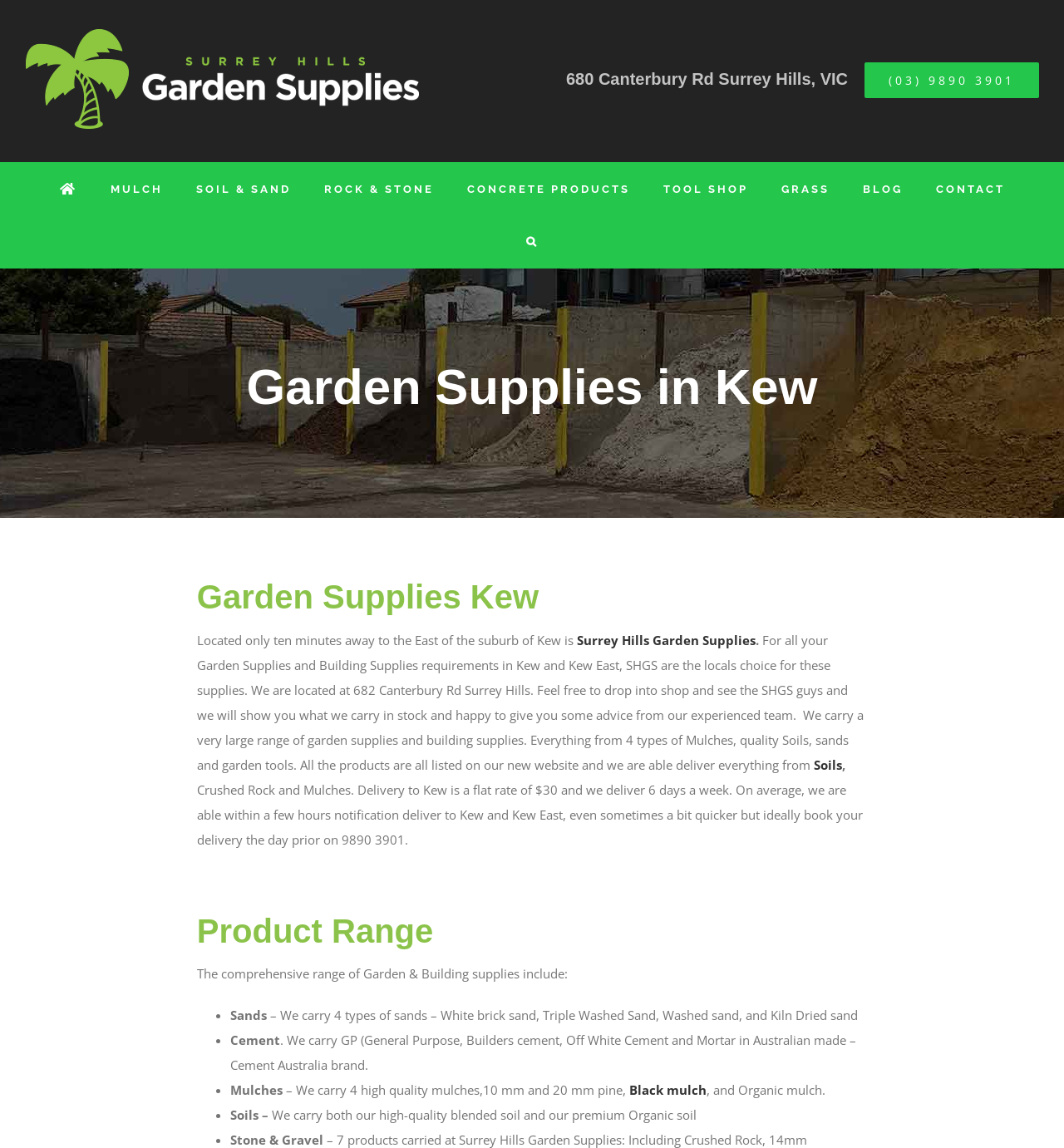Please provide a brief answer to the following inquiry using a single word or phrase:
What types of mulches are available?

4 high quality mulches